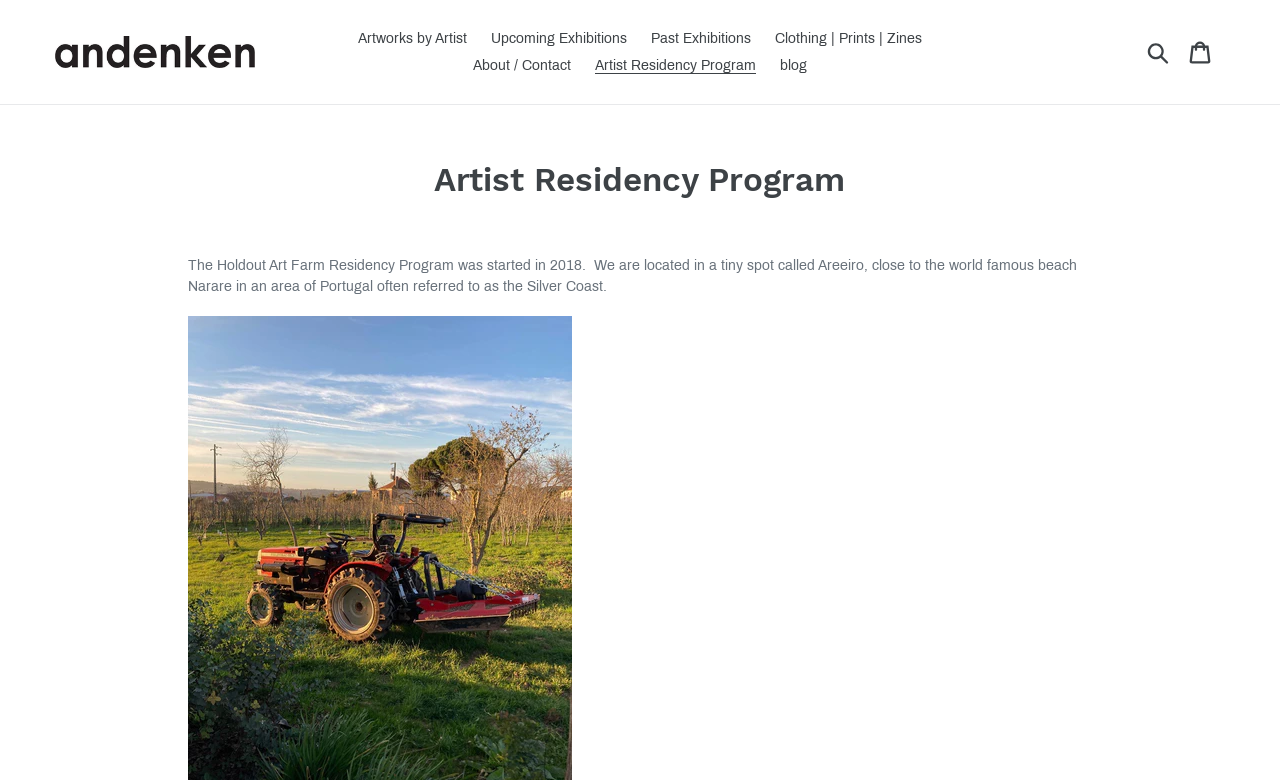Respond to the question below with a single word or phrase: Where is the Holdout Art Farm Residency Program located?

Areeiro, Portugal